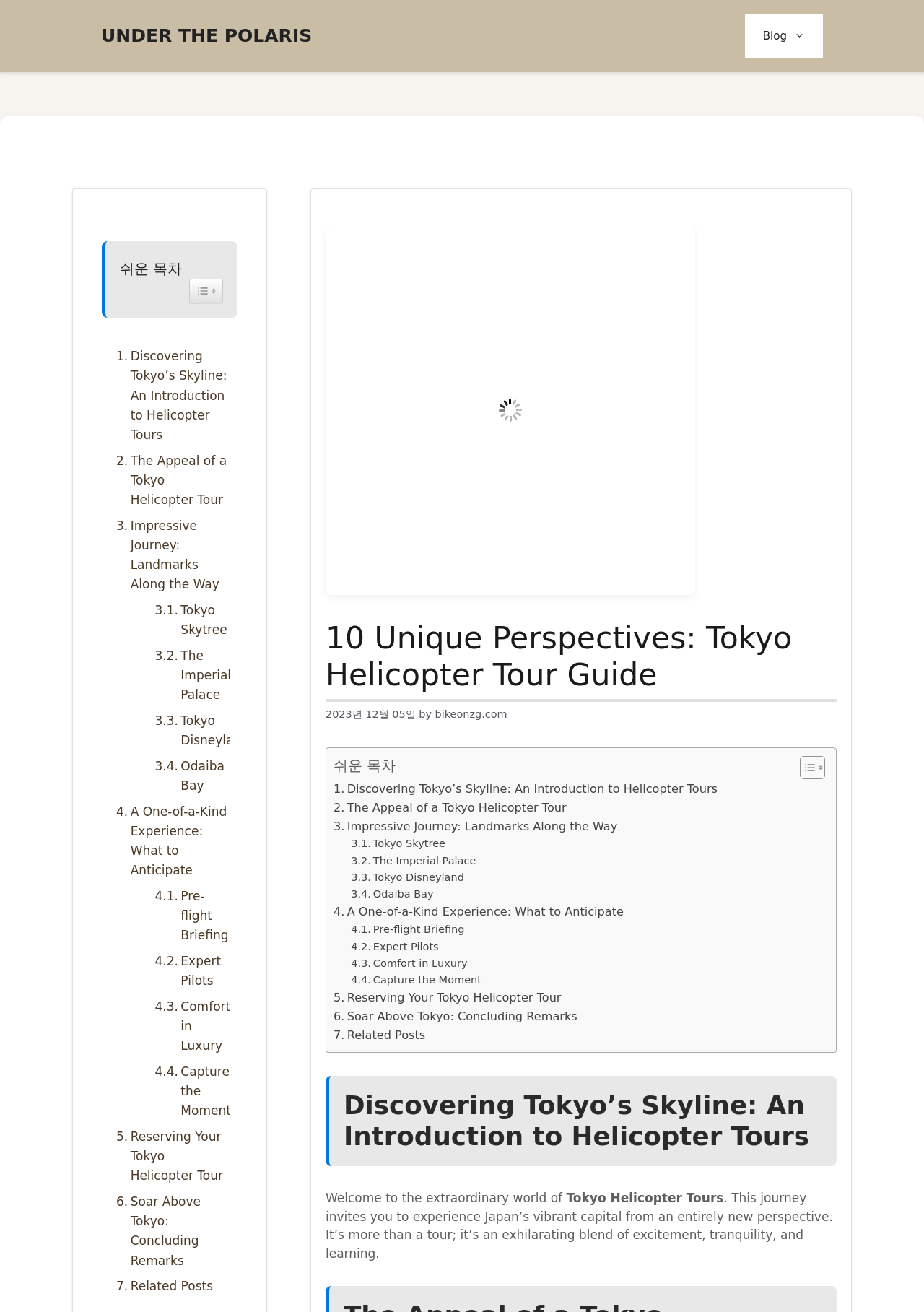Please respond to the question with a concise word or phrase:
What is the main topic of this webpage?

Tokyo Helicopter Tour